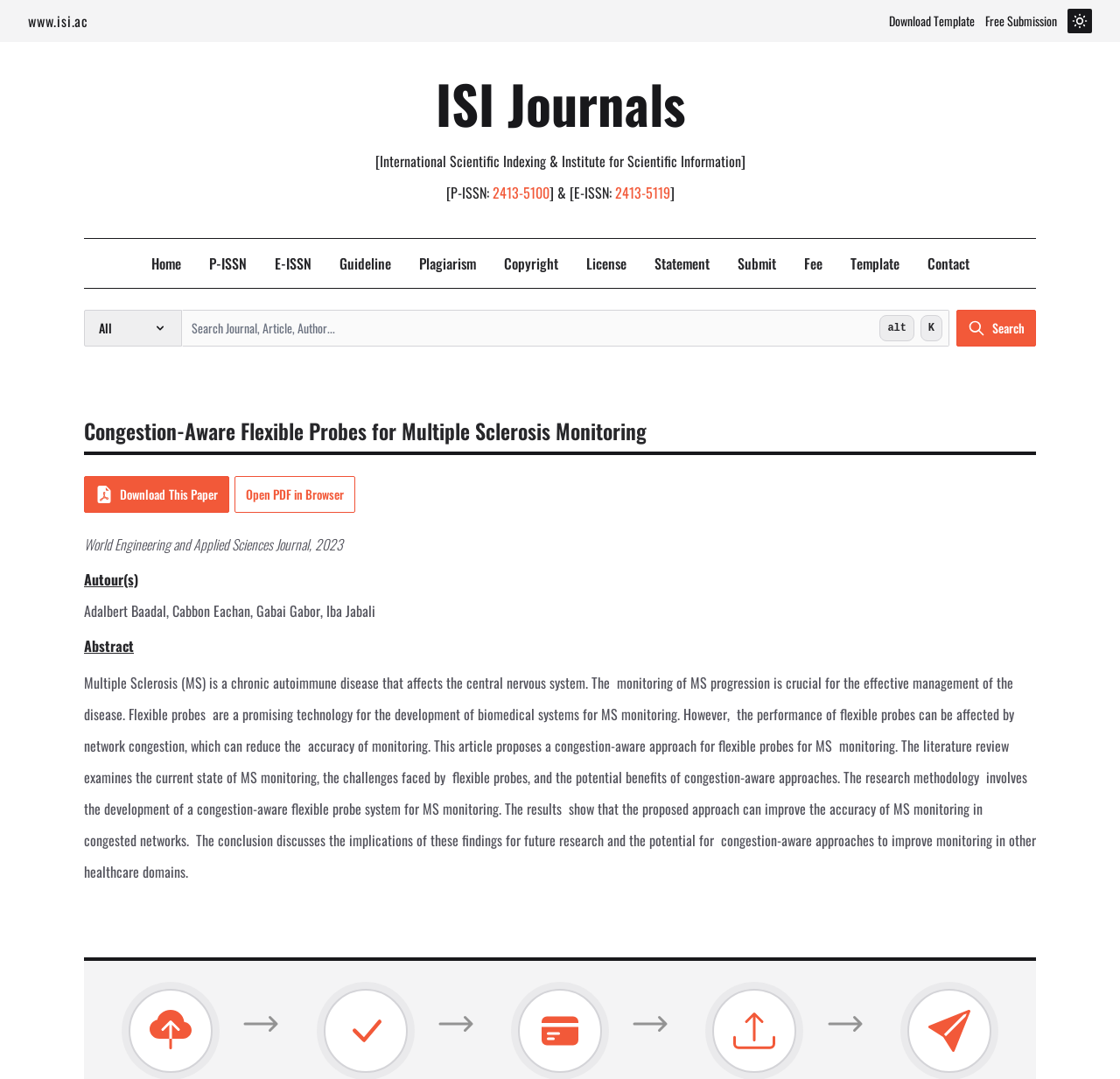Find the bounding box coordinates of the element I should click to carry out the following instruction: "Open the PDF in browser".

[0.209, 0.441, 0.317, 0.475]